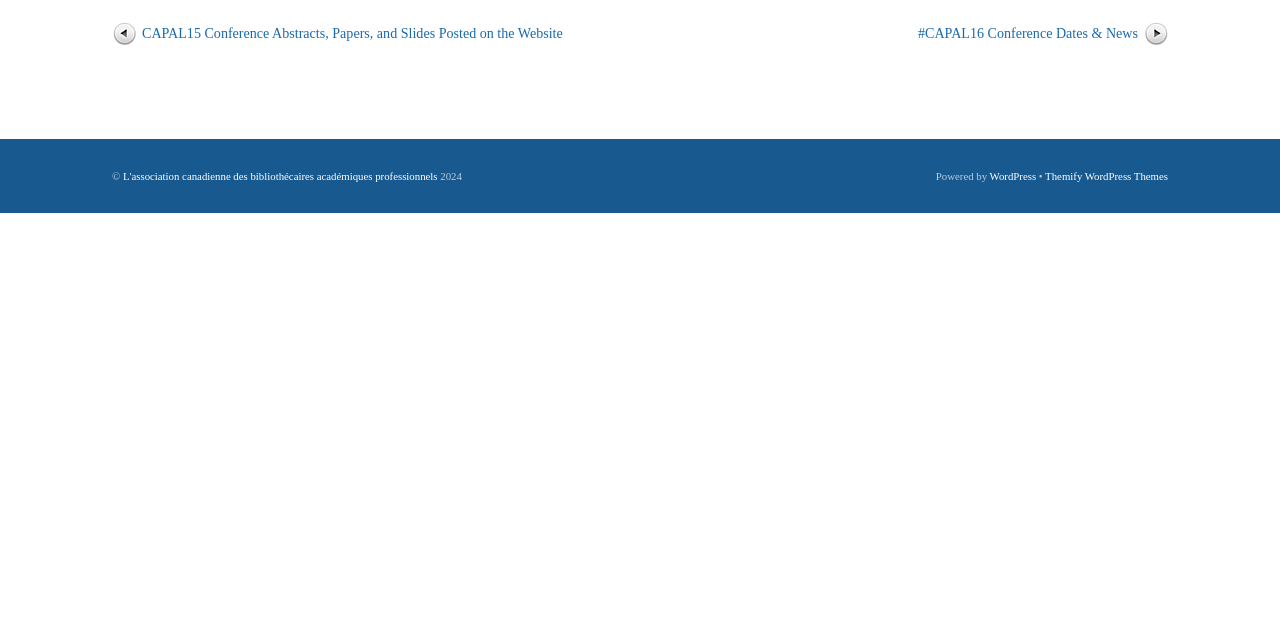Identify and provide the bounding box coordinates of the UI element described: "#CAPAL16 Conference Dates & News". The coordinates should be formatted as [left, top, right, bottom], with each number being a float between 0 and 1.

[0.541, 0.031, 0.912, 0.077]